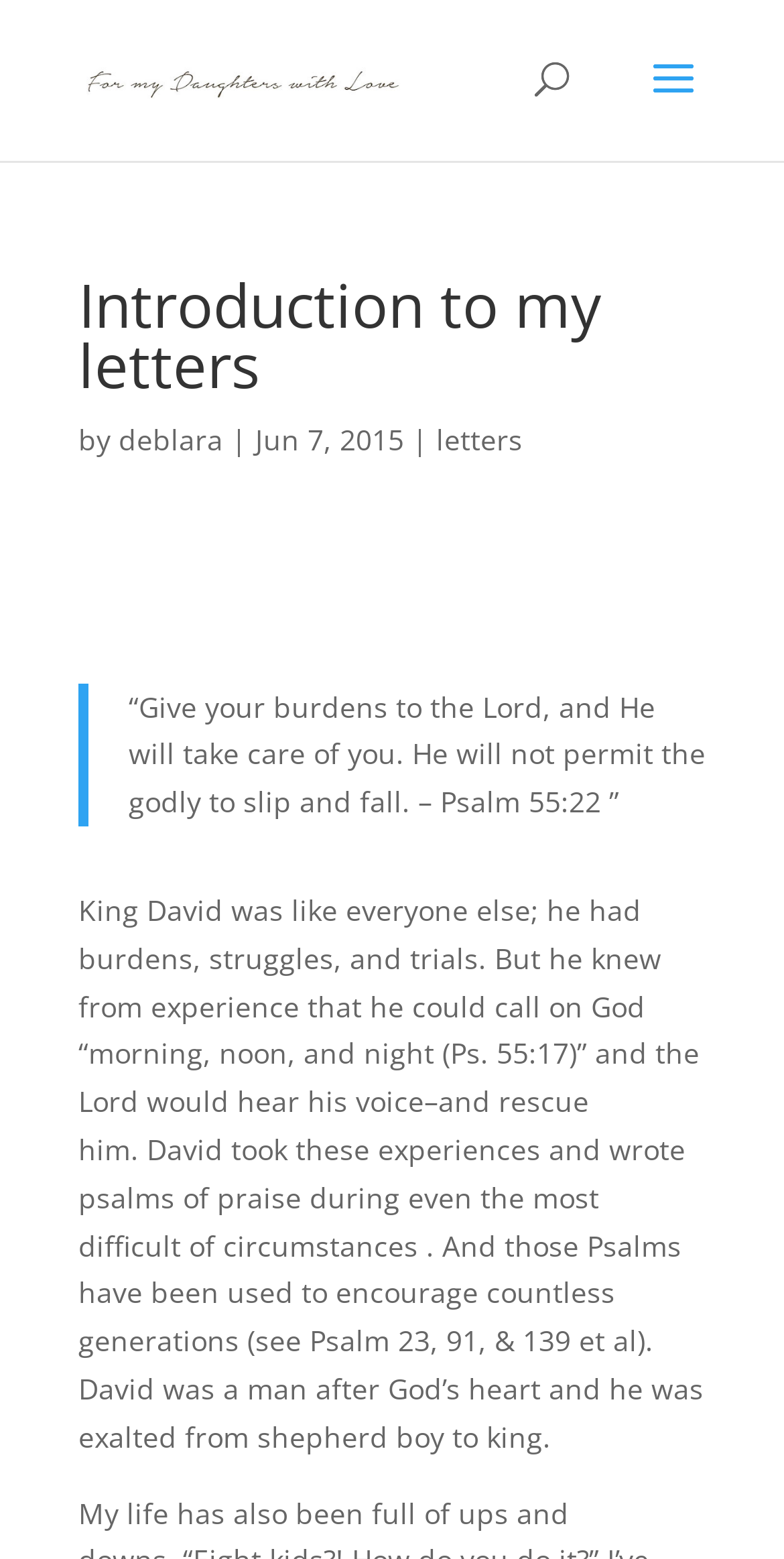Bounding box coordinates are specified in the format (top-left x, top-left y, bottom-right x, bottom-right y). All values are floating point numbers bounded between 0 and 1. Please provide the bounding box coordinate of the region this sentence describes: alt="For My Daughters with Love"

[0.11, 0.037, 0.51, 0.062]